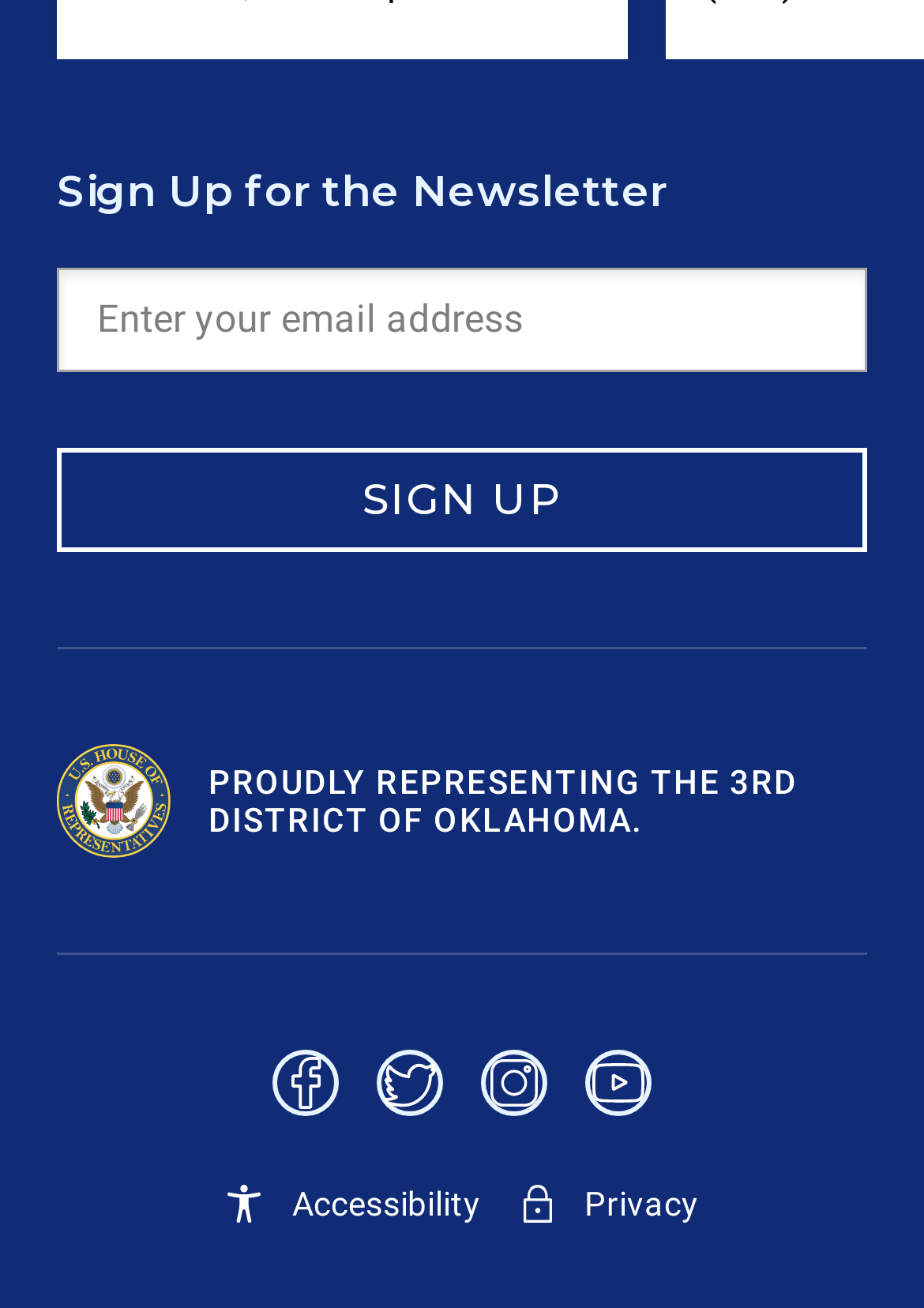Utilize the information from the image to answer the question in detail:
What is the purpose of the textbox?

The textbox is located below the 'Email' button and has a description 'Enter your email address', indicating that it is used to input an email address, likely for signing up for a newsletter.